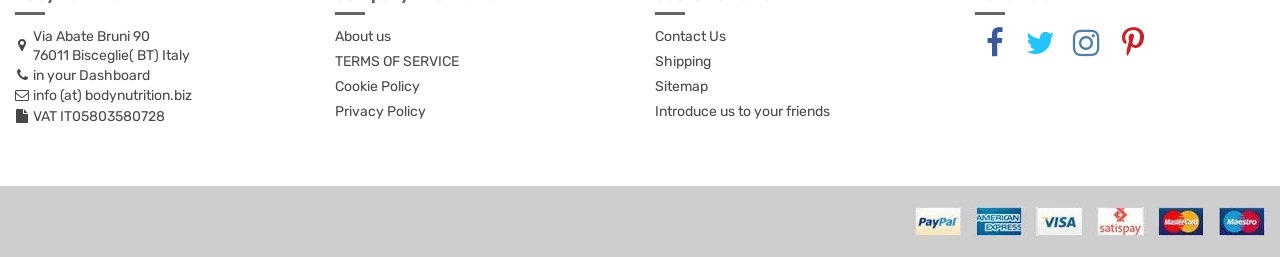Locate the bounding box of the UI element with the following description: "in your Dashboard".

[0.026, 0.262, 0.117, 0.328]